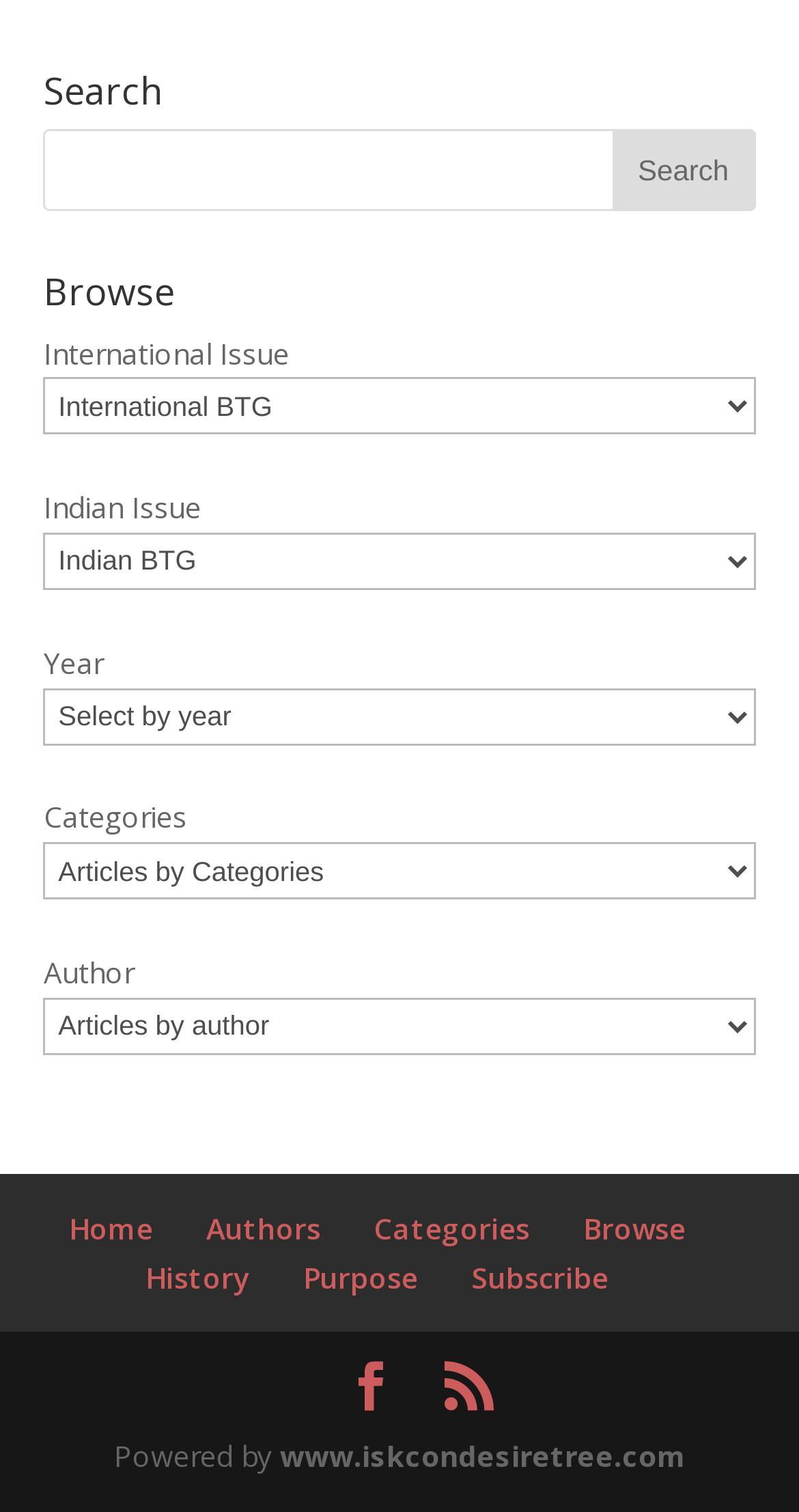Please use the details from the image to answer the following question comprehensively:
How many links are there in the footer section?

I counted the number of link elements within the contentinfo element, which is typically used to represent the footer section of a webpage, and found 9 links.